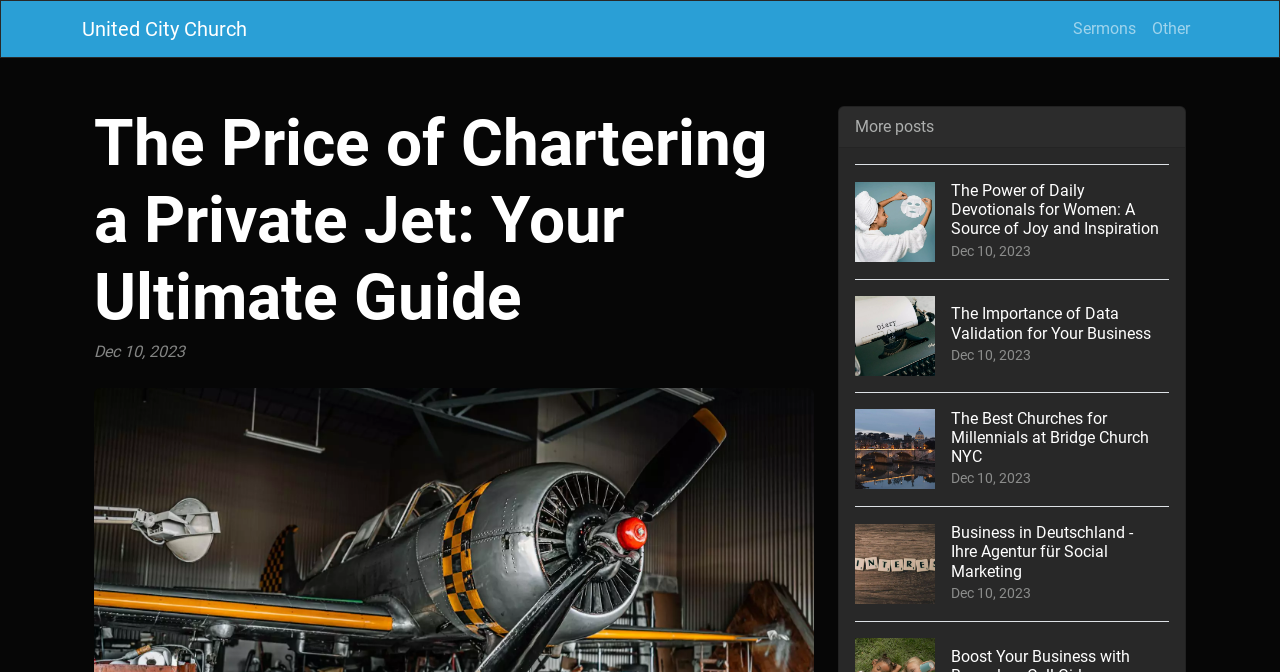From the screenshot, find the bounding box of the UI element matching this description: "United City Church". Supply the bounding box coordinates in the form [left, top, right, bottom], each a float between 0 and 1.

[0.064, 0.013, 0.193, 0.073]